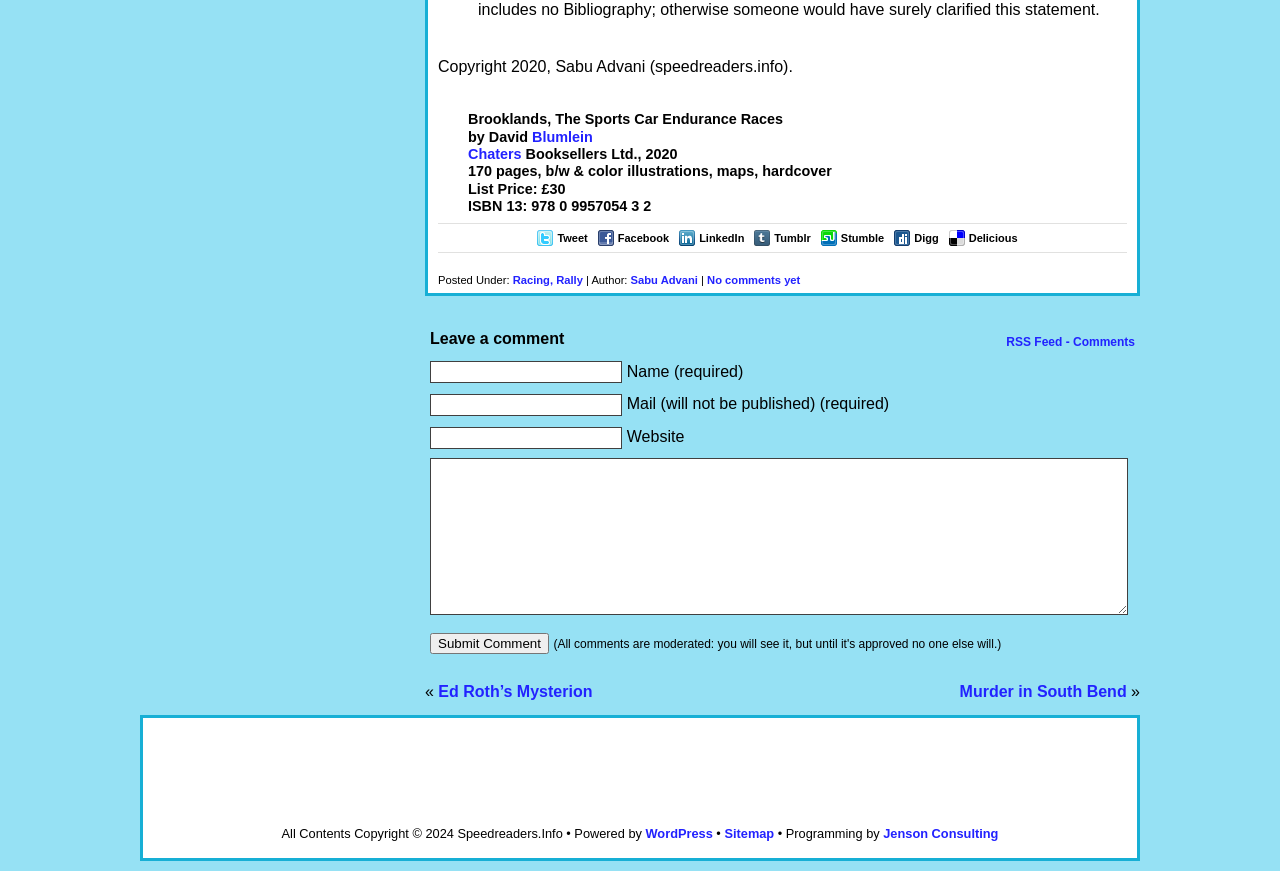Who is the author of this book?
Using the visual information, reply with a single word or short phrase.

David Blumlein